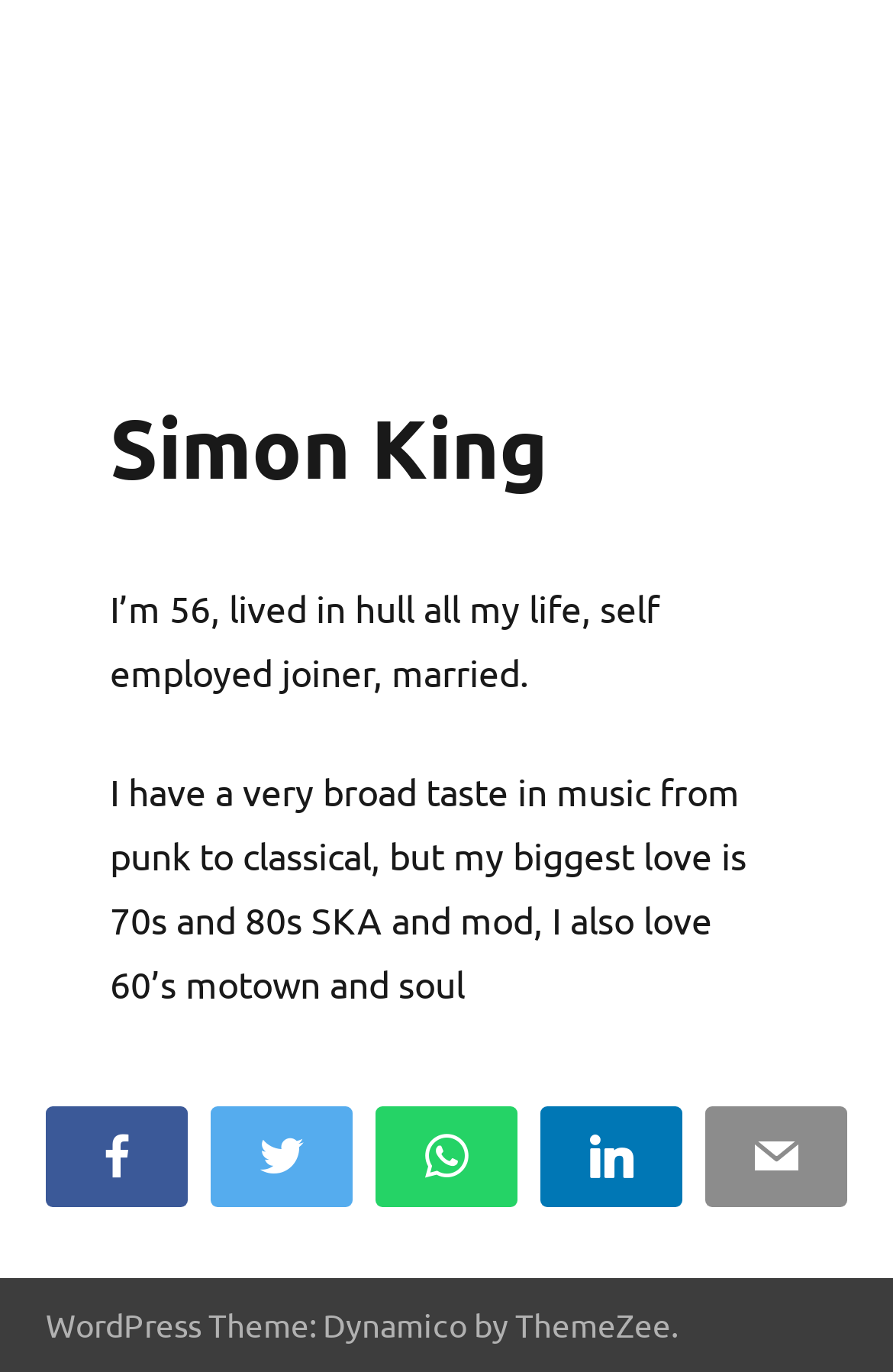Reply to the question below using a single word or brief phrase:
What is the theme of the WordPress site?

Dynamico